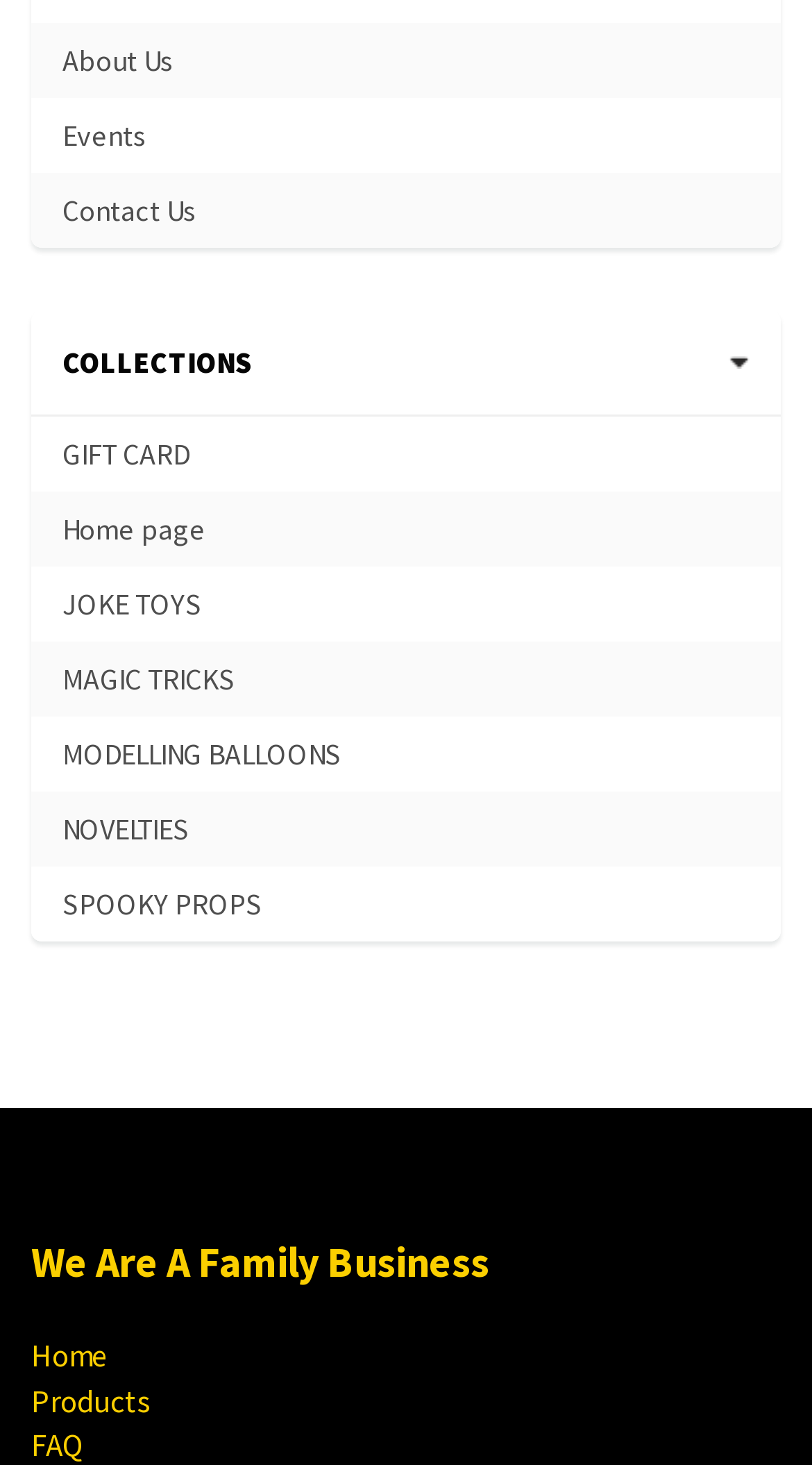Locate and provide the bounding box coordinates for the HTML element that matches this description: "NOVELTIES".

[0.077, 0.552, 0.233, 0.582]